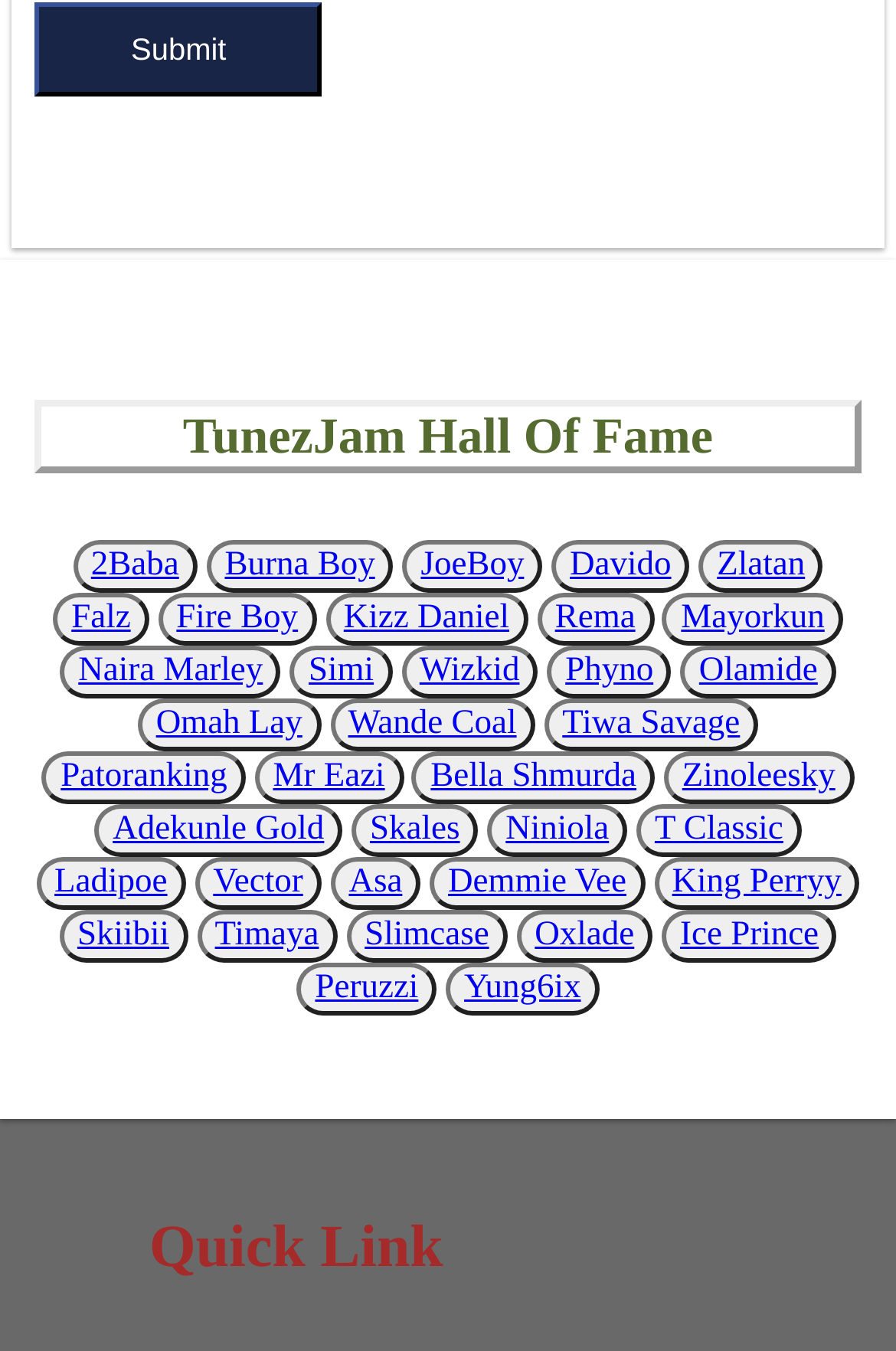Please find the bounding box coordinates of the clickable region needed to complete the following instruction: "Explore Quick Link". The bounding box coordinates must consist of four float numbers between 0 and 1, i.e., [left, top, right, bottom].

[0.167, 0.898, 0.833, 0.949]